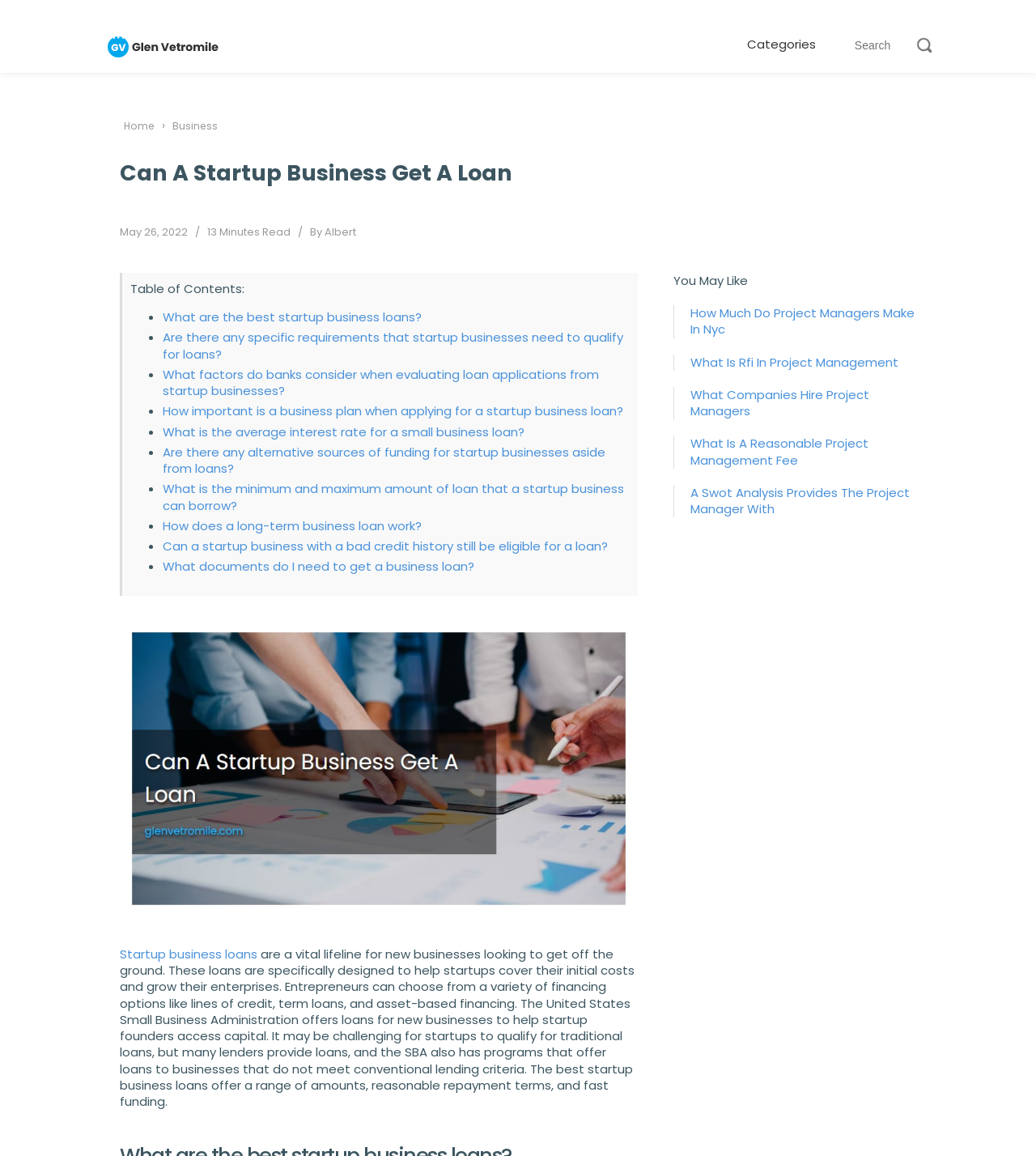Determine the webpage's heading and output its text content.

Can A Startup Business Get A Loan